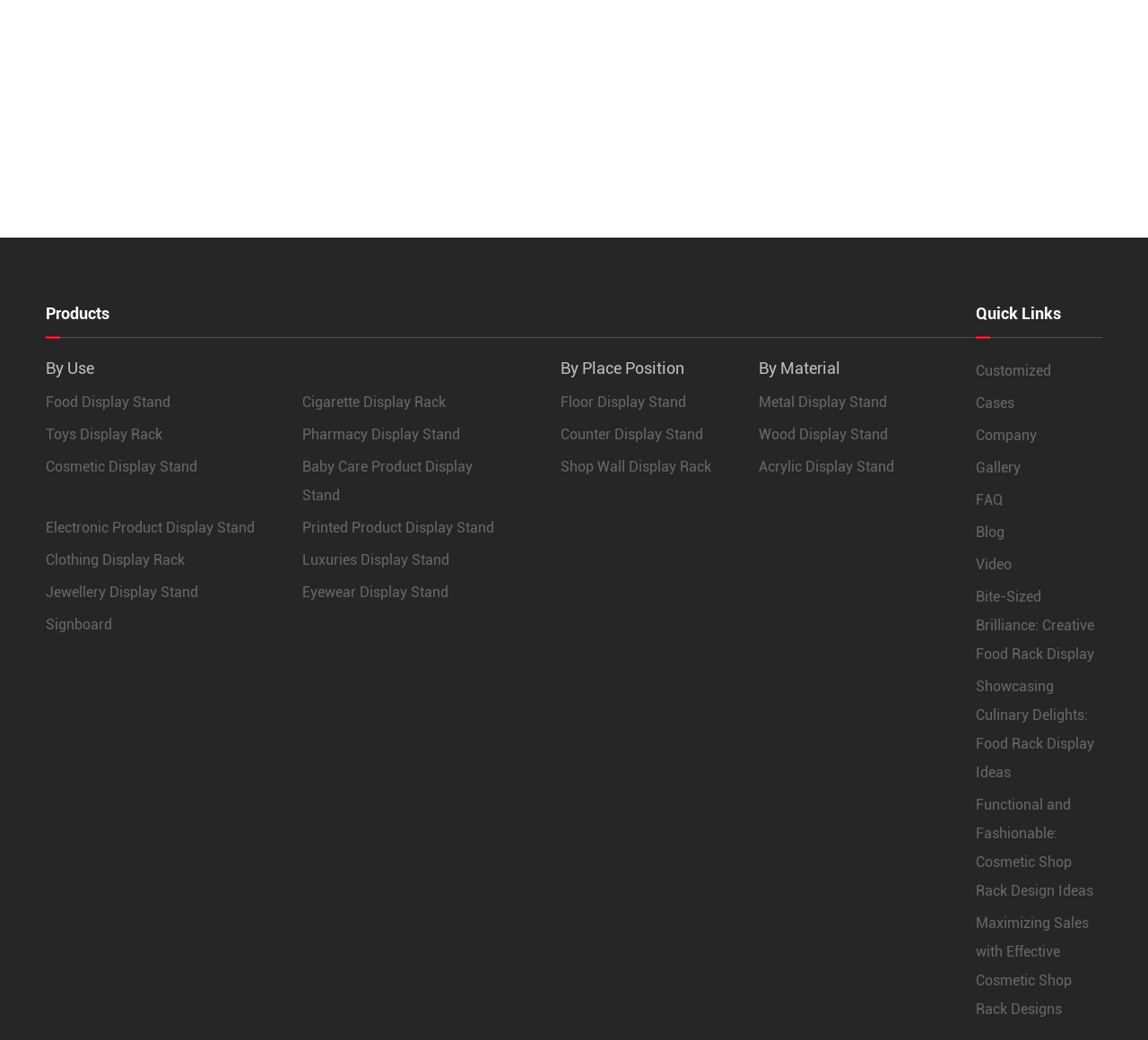Find the bounding box coordinates of the area to click in order to follow the instruction: "Read Blog".

[0.85, 0.498, 0.875, 0.526]